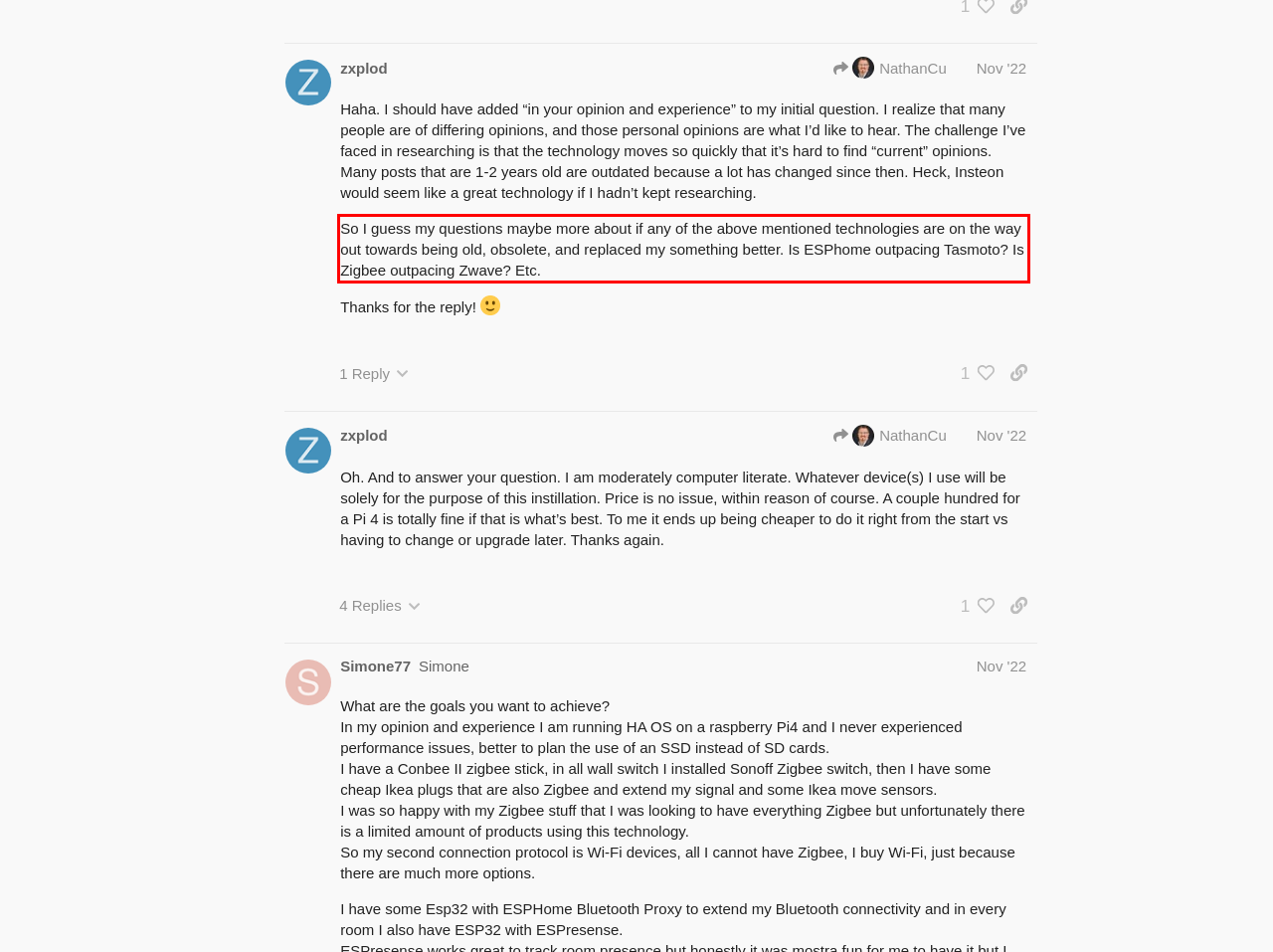Identify the text inside the red bounding box on the provided webpage screenshot by performing OCR.

So I guess my questions maybe more about if any of the above mentioned technologies are on the way out towards being old, obsolete, and replaced my something better. Is ESPhome outpacing Tasmoto? Is Zigbee outpacing Zwave? Etc.